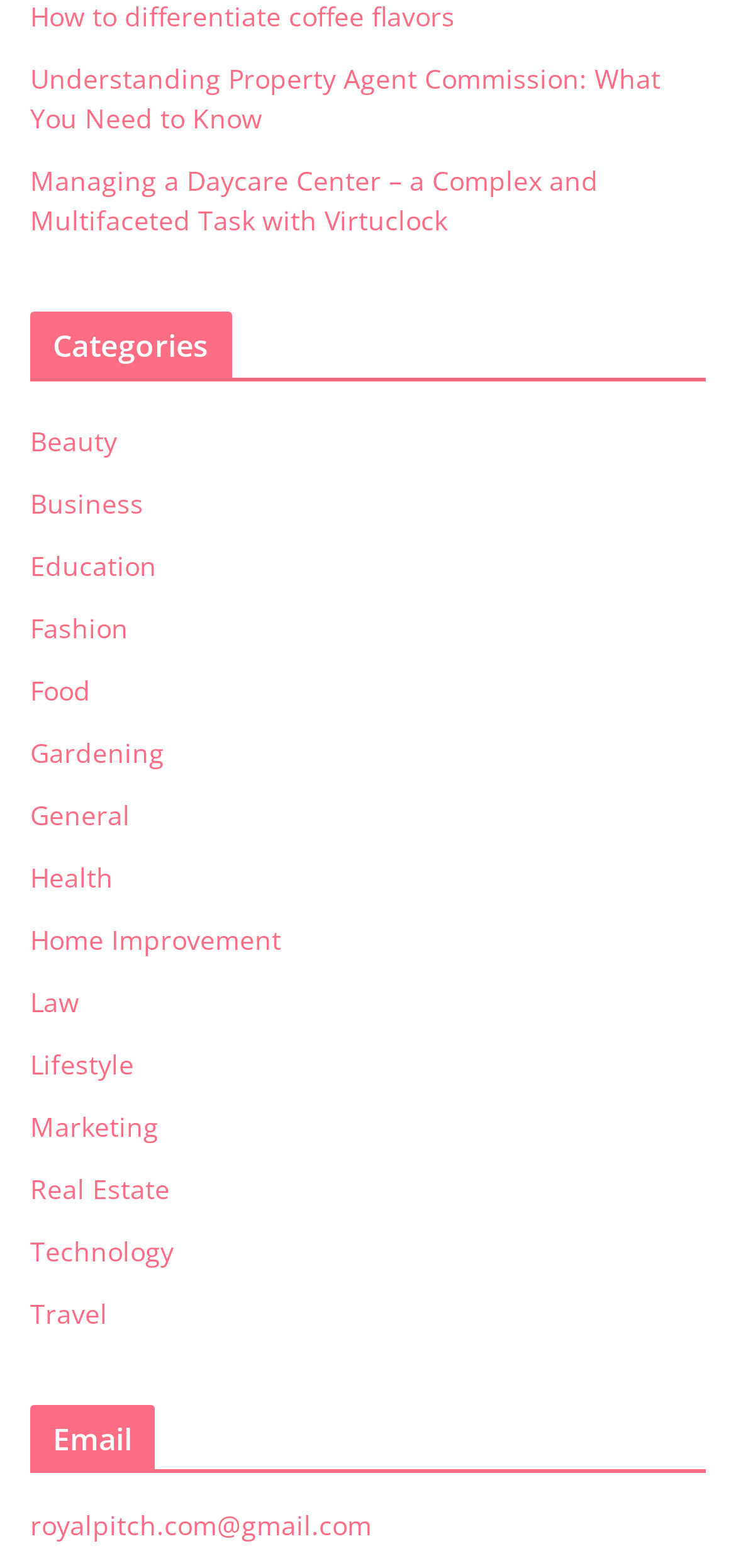Extract the bounding box coordinates for the UI element described as: "Home Improvement".

[0.041, 0.587, 0.382, 0.61]